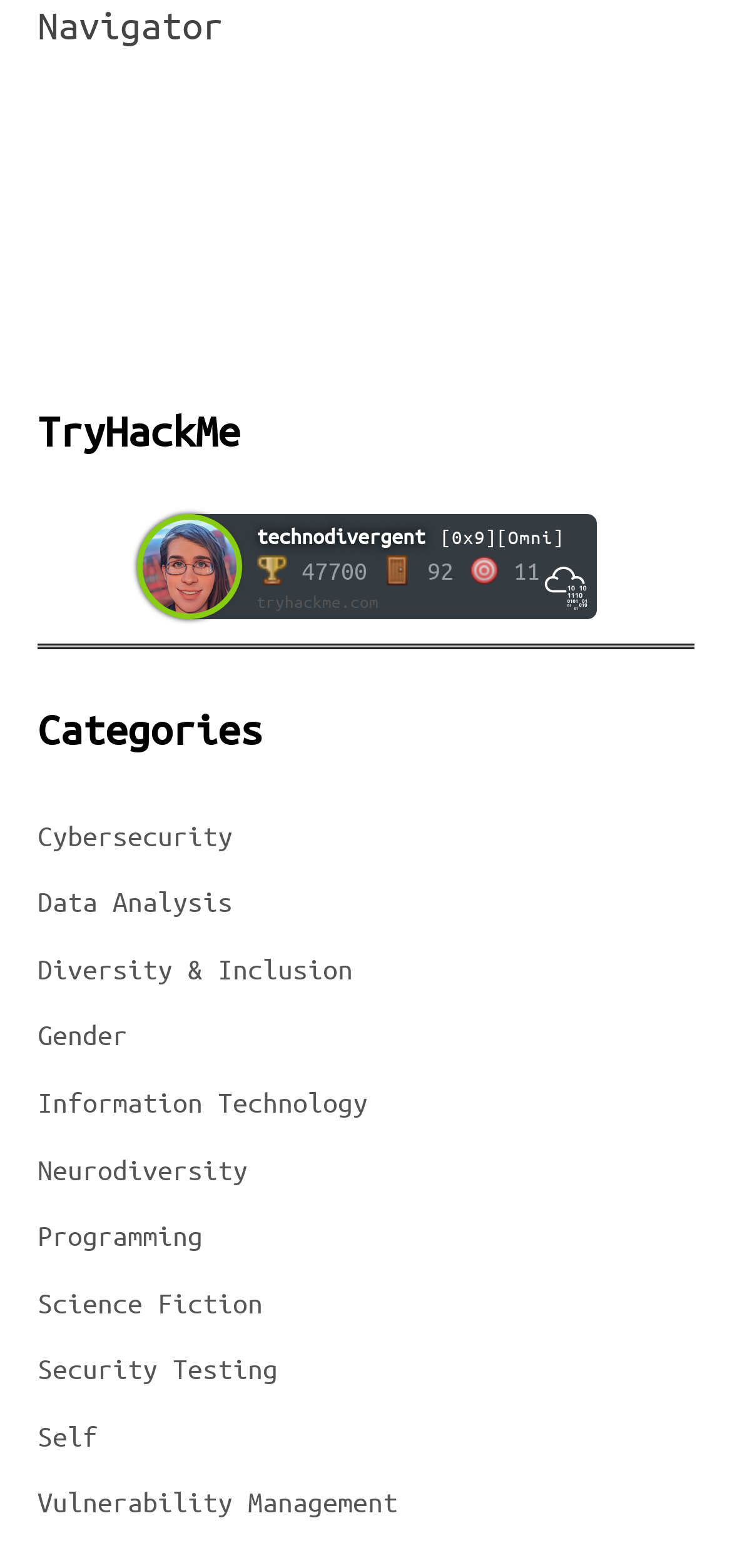Determine the bounding box of the UI element mentioned here: "Neurodiversity". The coordinates must be in the format [left, top, right, bottom] with values ranging from 0 to 1.

[0.051, 0.737, 0.338, 0.756]